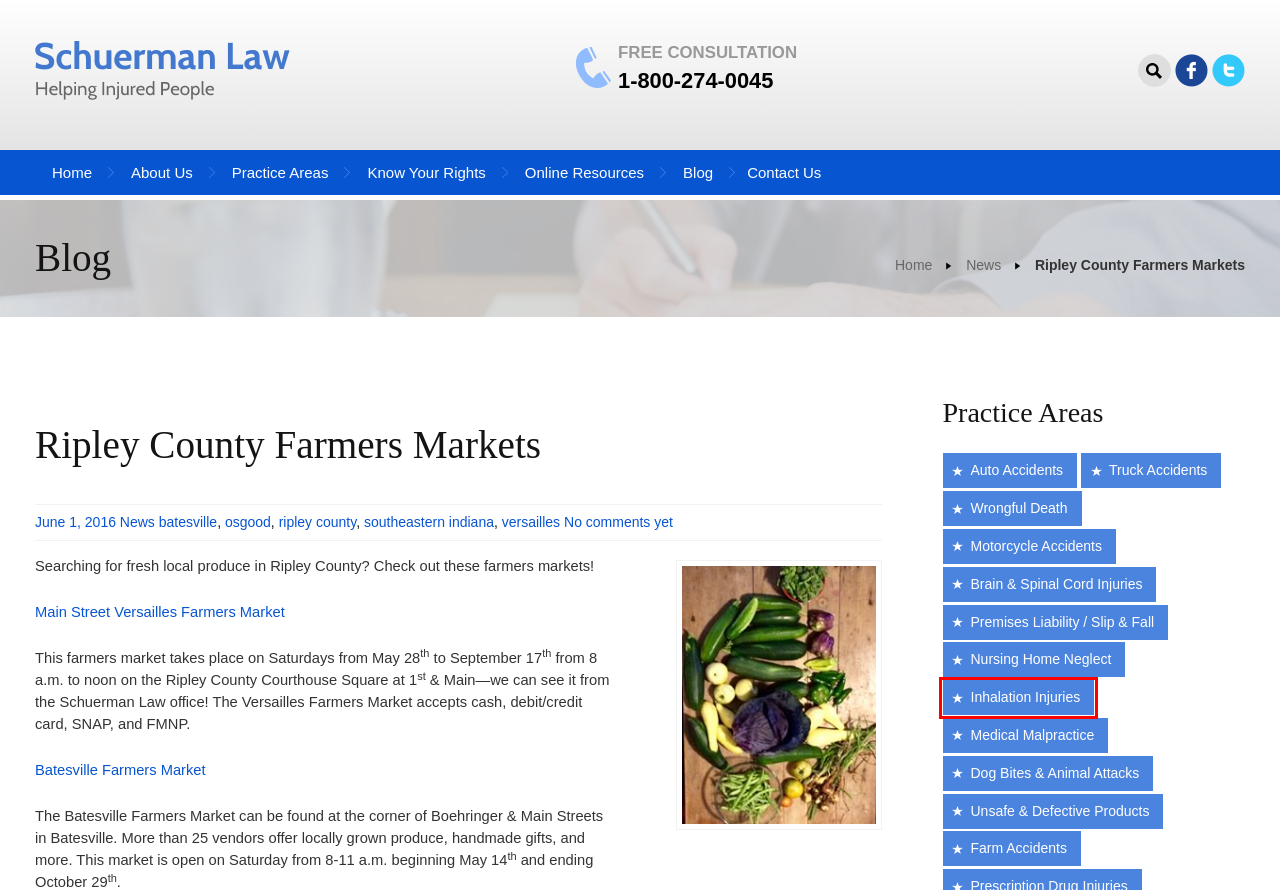Review the screenshot of a webpage which includes a red bounding box around an element. Select the description that best fits the new webpage once the element in the bounding box is clicked. Here are the candidates:
A. Inhalation Injuries | Schuerman Law
B. Farming Accident Lawyers | Schuerman Law
C. Dog Bites & Animal Attack Lawyers | Schuerman Law
D. Nursing Home Neglect | Schuerman Law
E. Blog | Schuerman Law
F. Wrongful Death Accidents | Schuerman Law
G. Truck Accident Attorneys | Schuerman Law
H. Brain & Spinal Cord Injuries | Schuerman Law

A